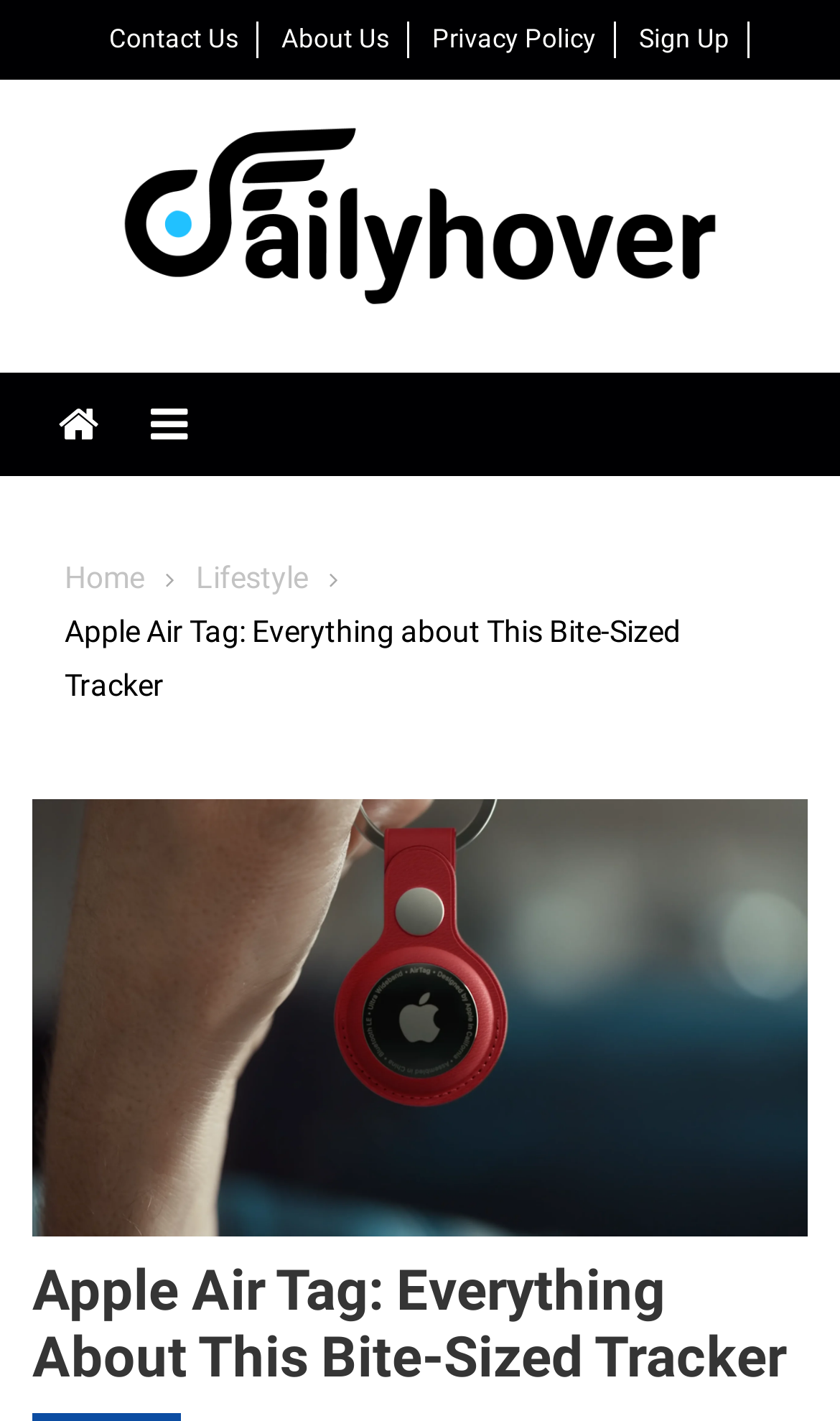Please find the top heading of the webpage and generate its text.

Apple Air Tag: Everything About This Bite-Sized Tracker